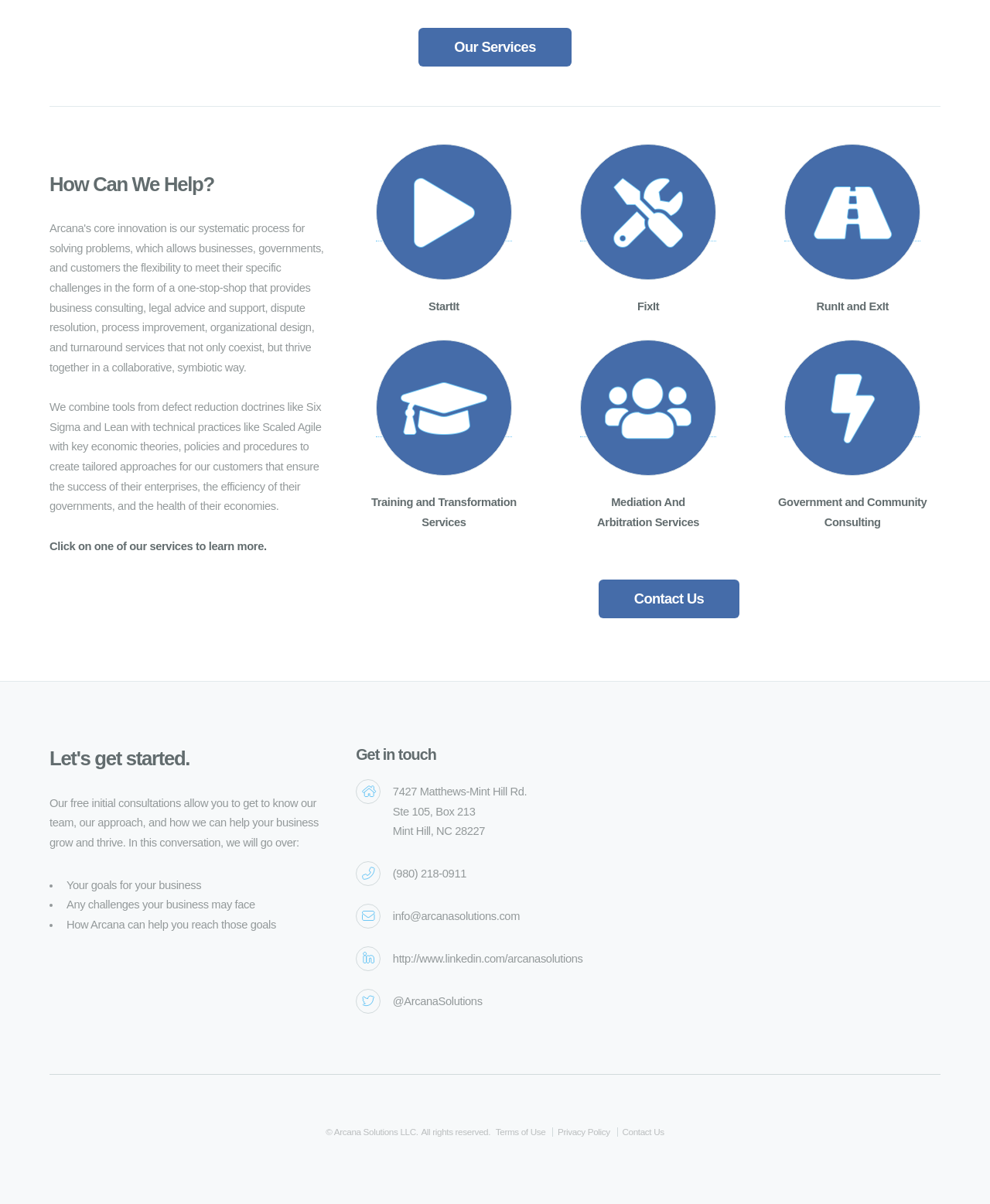Please find the bounding box coordinates of the section that needs to be clicked to achieve this instruction: "Click the 'SIMONTHESCRIBE' link".

None